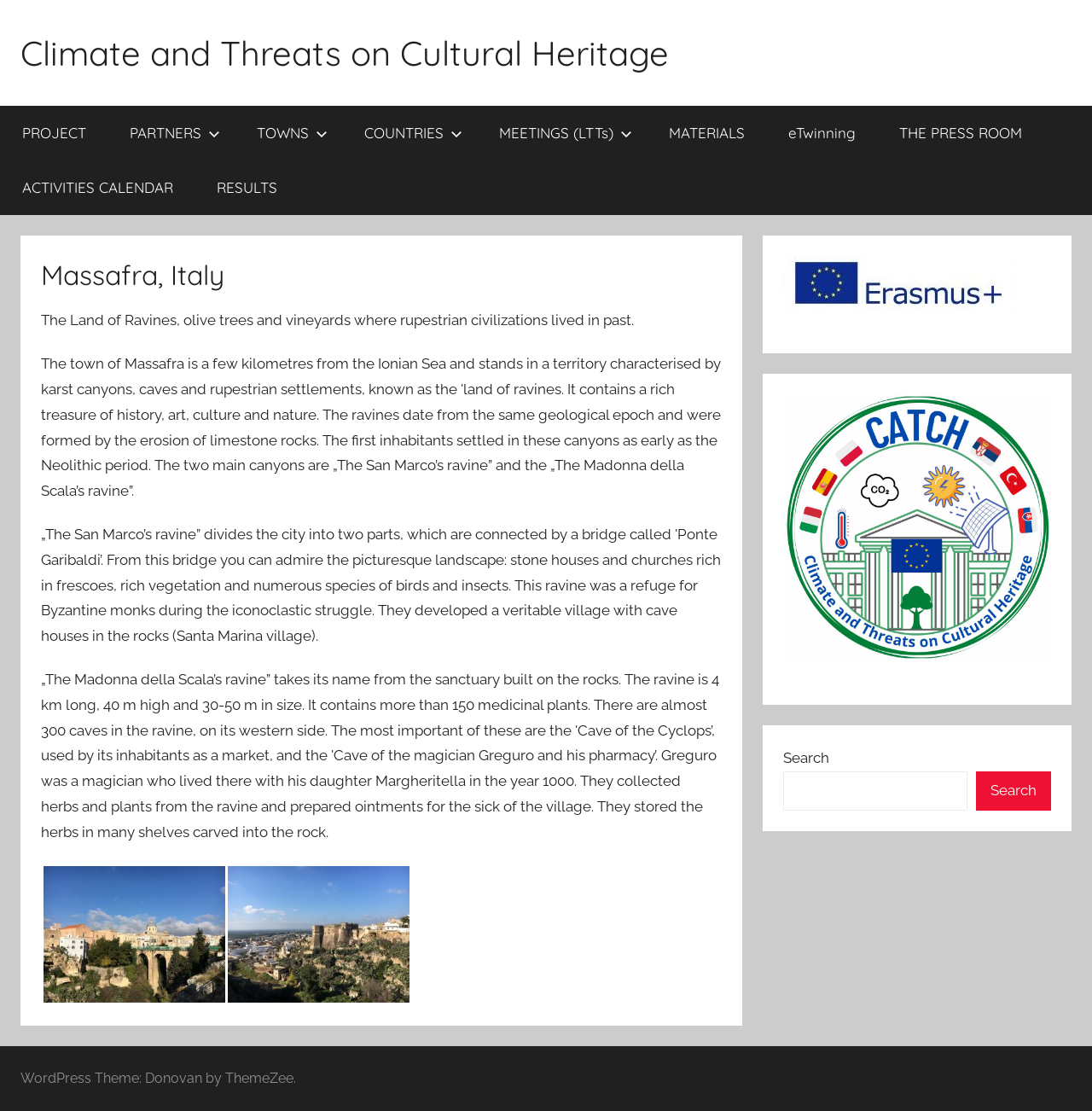Find the UI element described as: "RESULTS" and predict its bounding box coordinates. Ensure the coordinates are four float numbers between 0 and 1, [left, top, right, bottom].

[0.178, 0.144, 0.273, 0.193]